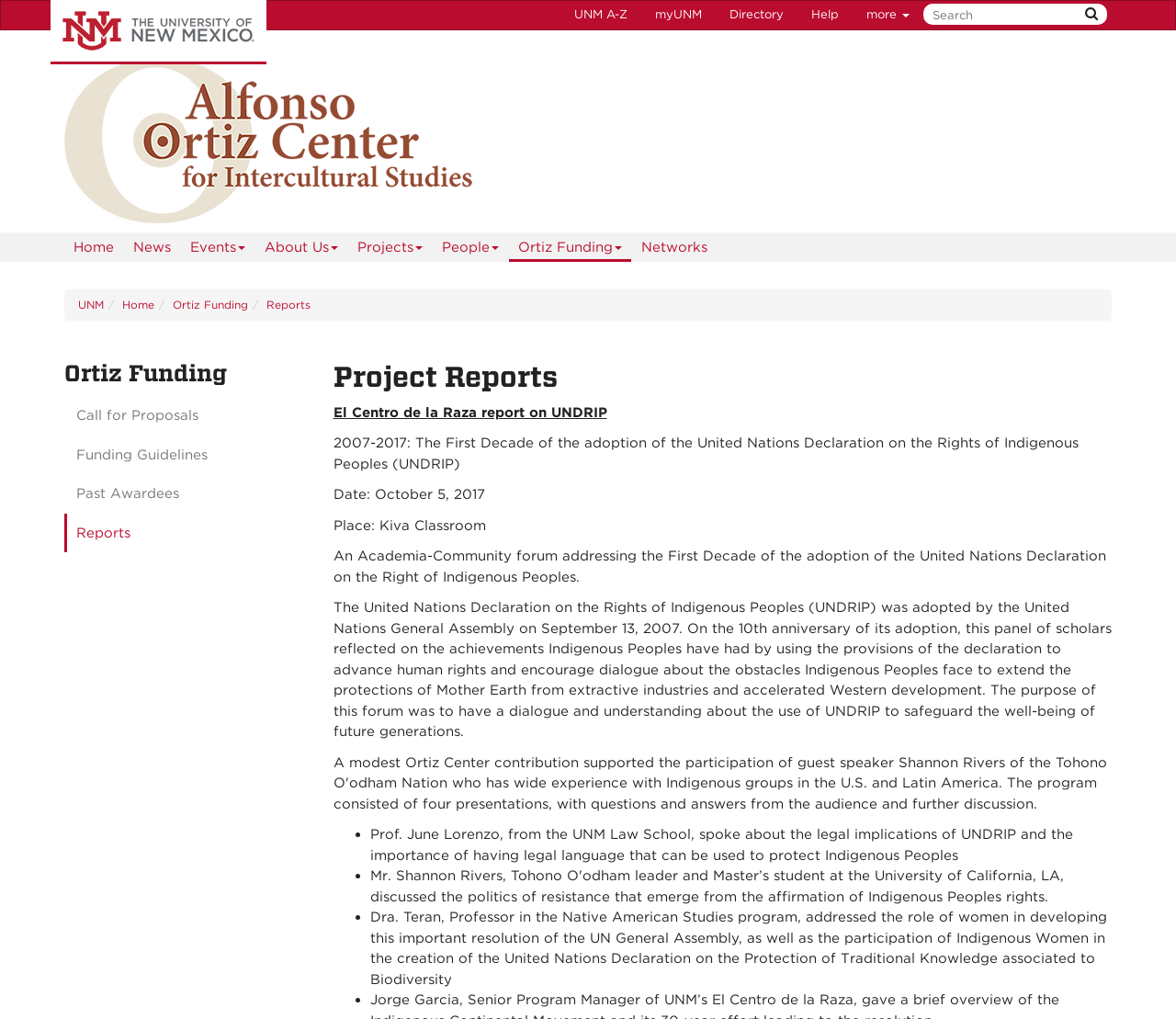Pinpoint the bounding box coordinates for the area that should be clicked to perform the following instruction: "go to the University of New Mexico homepage".

[0.043, 0.0, 0.227, 0.063]